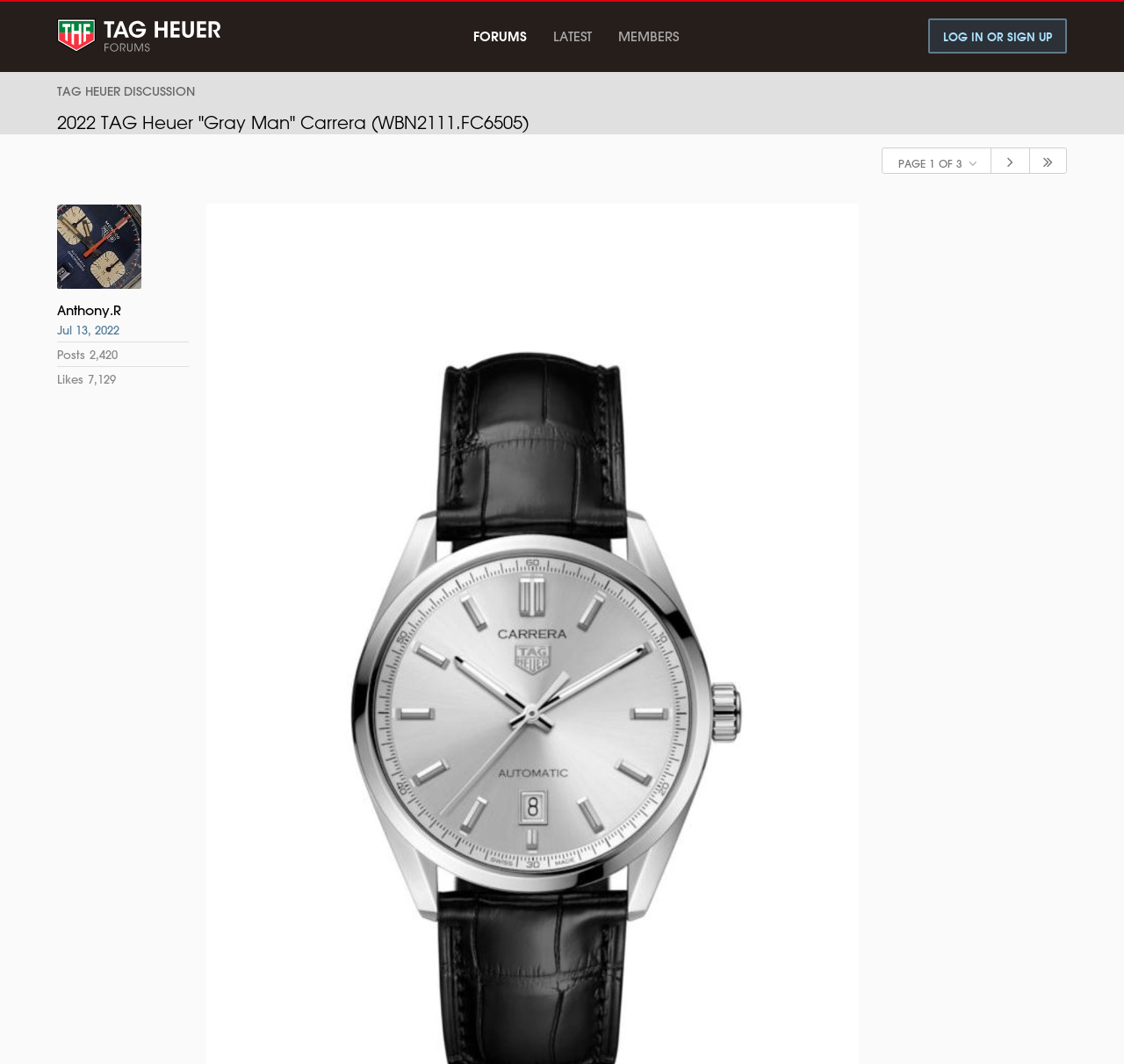Pinpoint the bounding box coordinates of the element you need to click to execute the following instruction: "view latest posts". The bounding box should be represented by four float numbers between 0 and 1, in the format [left, top, right, bottom].

[0.48, 0.017, 0.538, 0.046]